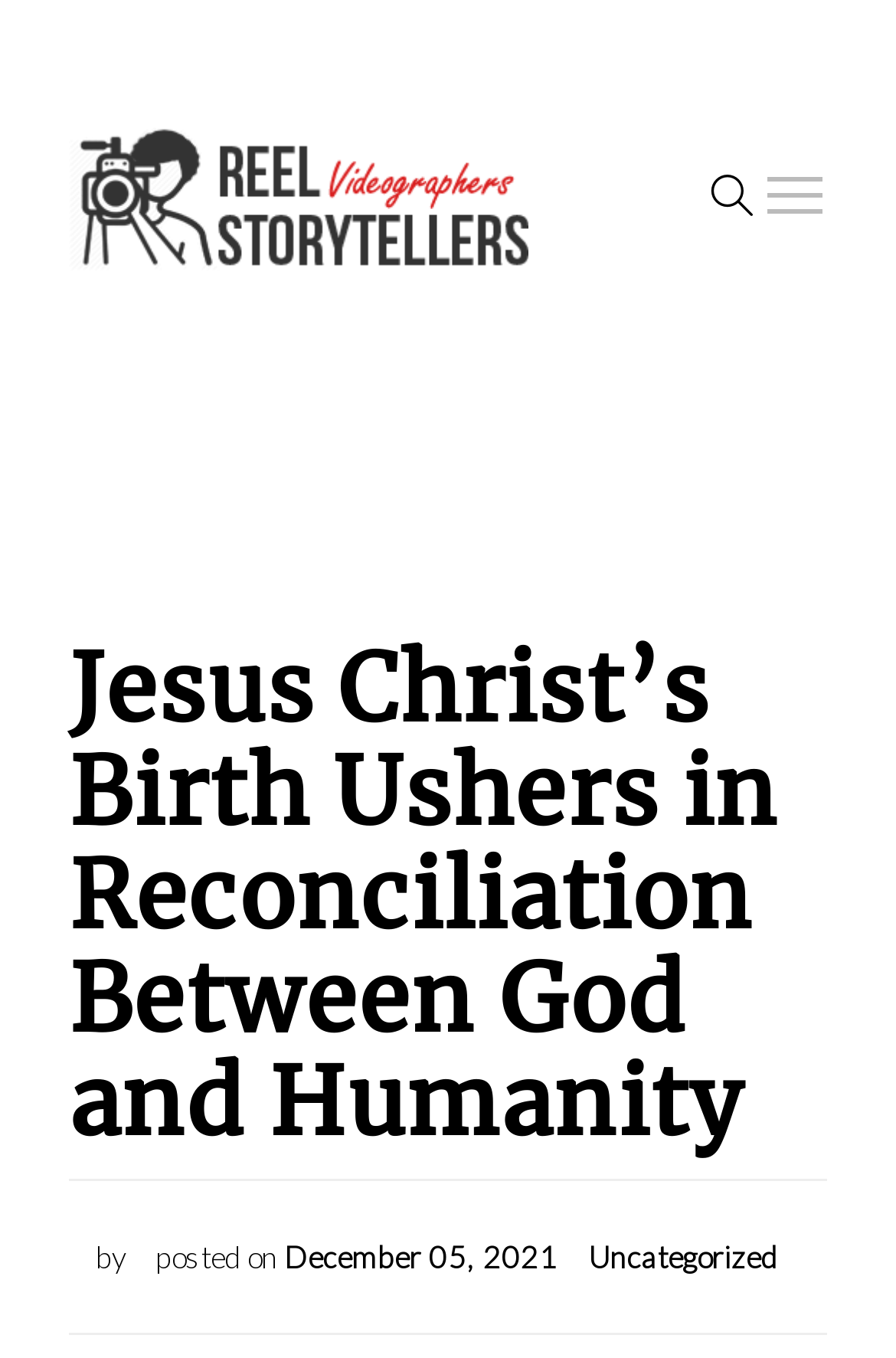Determine the bounding box of the UI component based on this description: "name="s" placeholder="Search"". The bounding box coordinates should be four float values between 0 and 1, i.e., [left, top, right, bottom].

[0.171, 0.426, 0.771, 0.683]